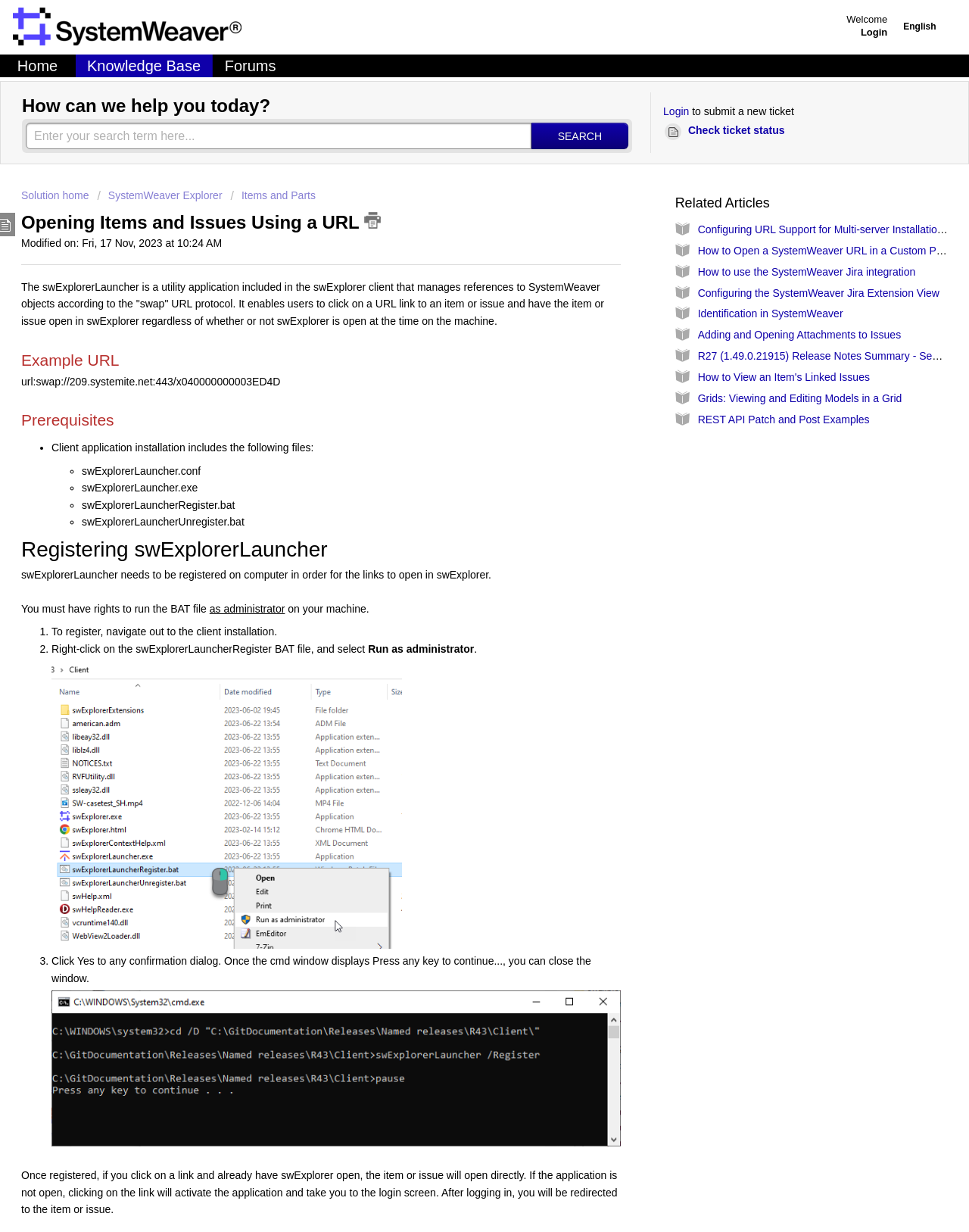What is the purpose of the 'Print this Article' link?
Refer to the image and provide a one-word or short phrase answer.

Print the article